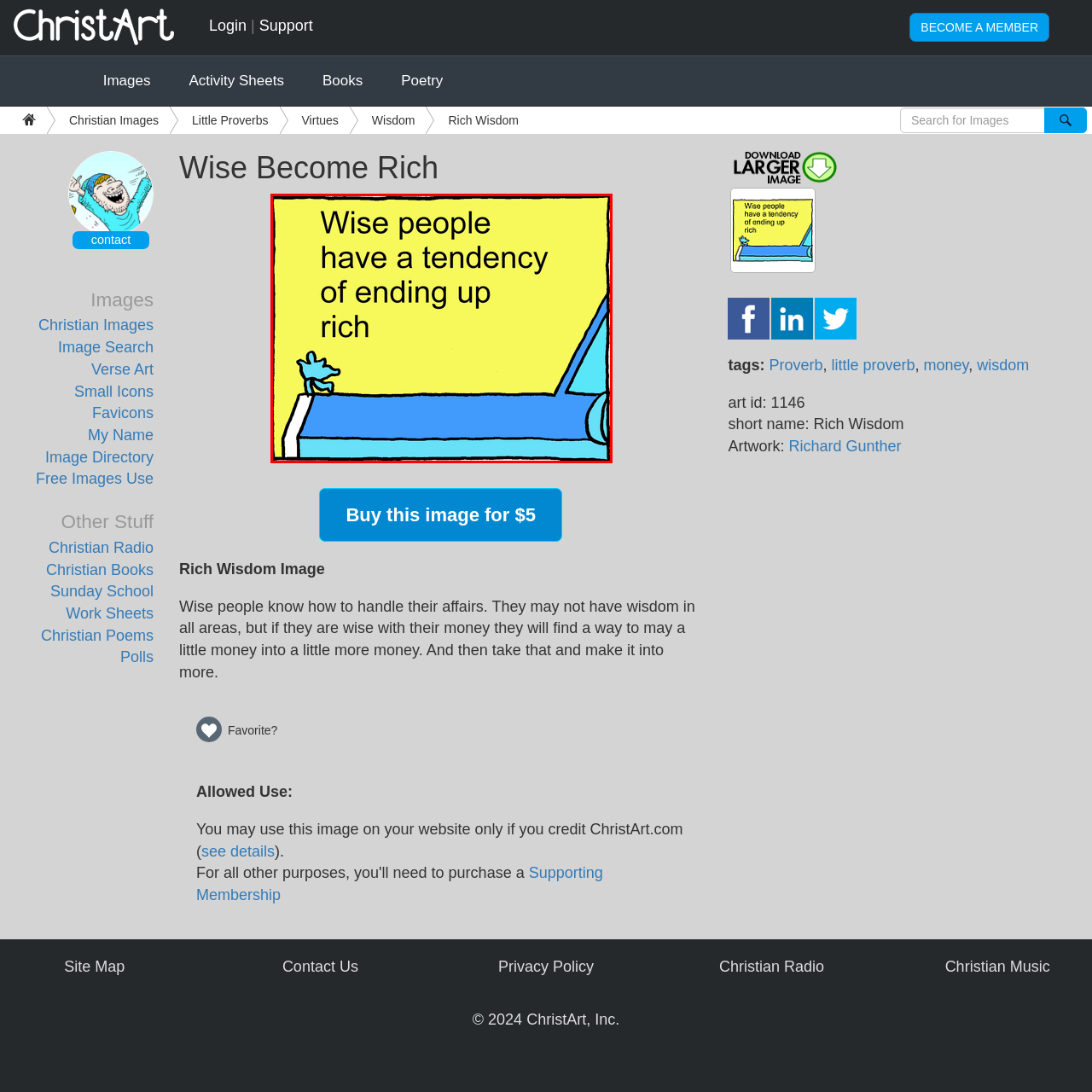What is the color of the character in the image?
Inspect the part of the image highlighted by the red bounding box and give a detailed answer to the question.

According to the caption, the small character perched on the edge of a flat surface is light blue in color.